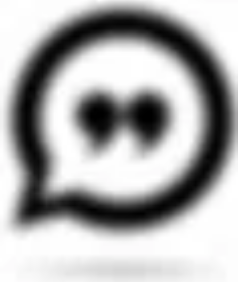Please respond to the question using a single word or phrase:
What is the theme of the graphic element?

Gathering insights